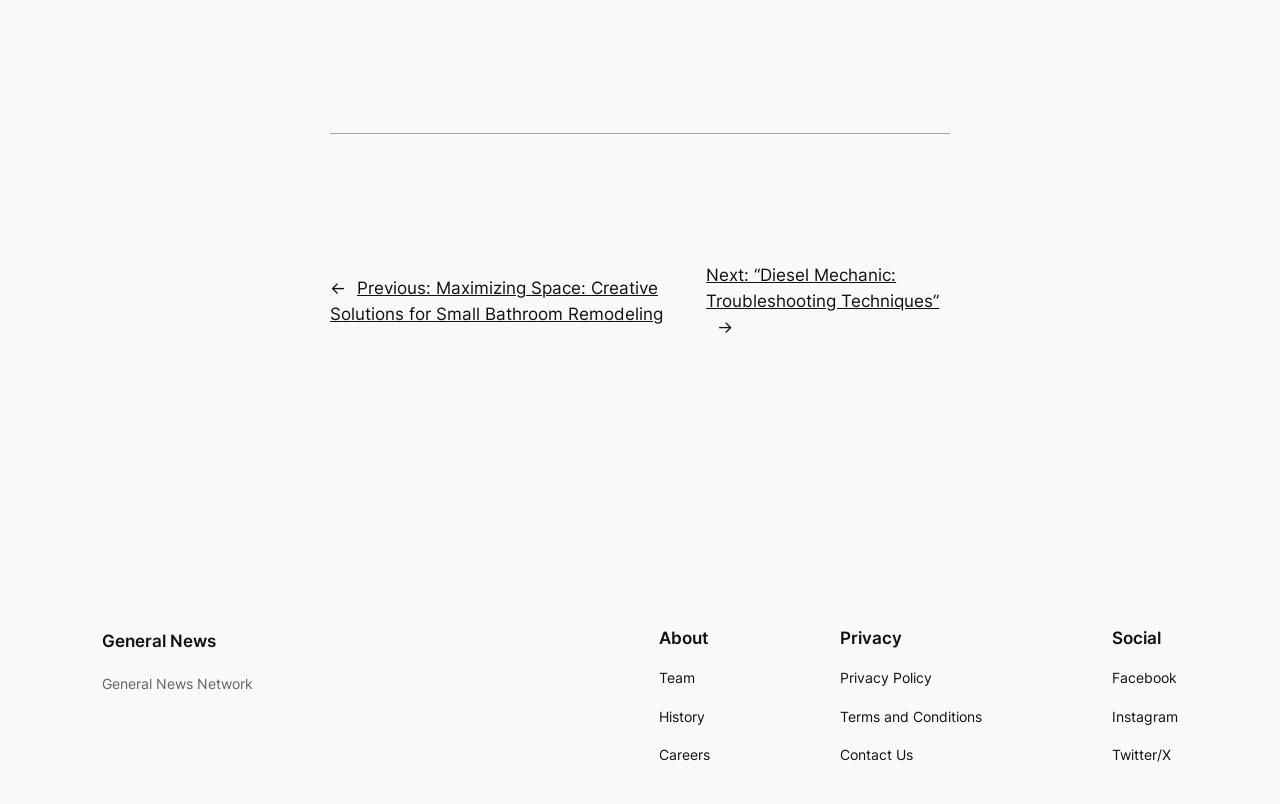Specify the bounding box coordinates (top-left x, top-left y, bottom-right x, bottom-right y) of the UI element in the screenshot that matches this description: Privacy Policy

[0.656, 0.83, 0.728, 0.858]